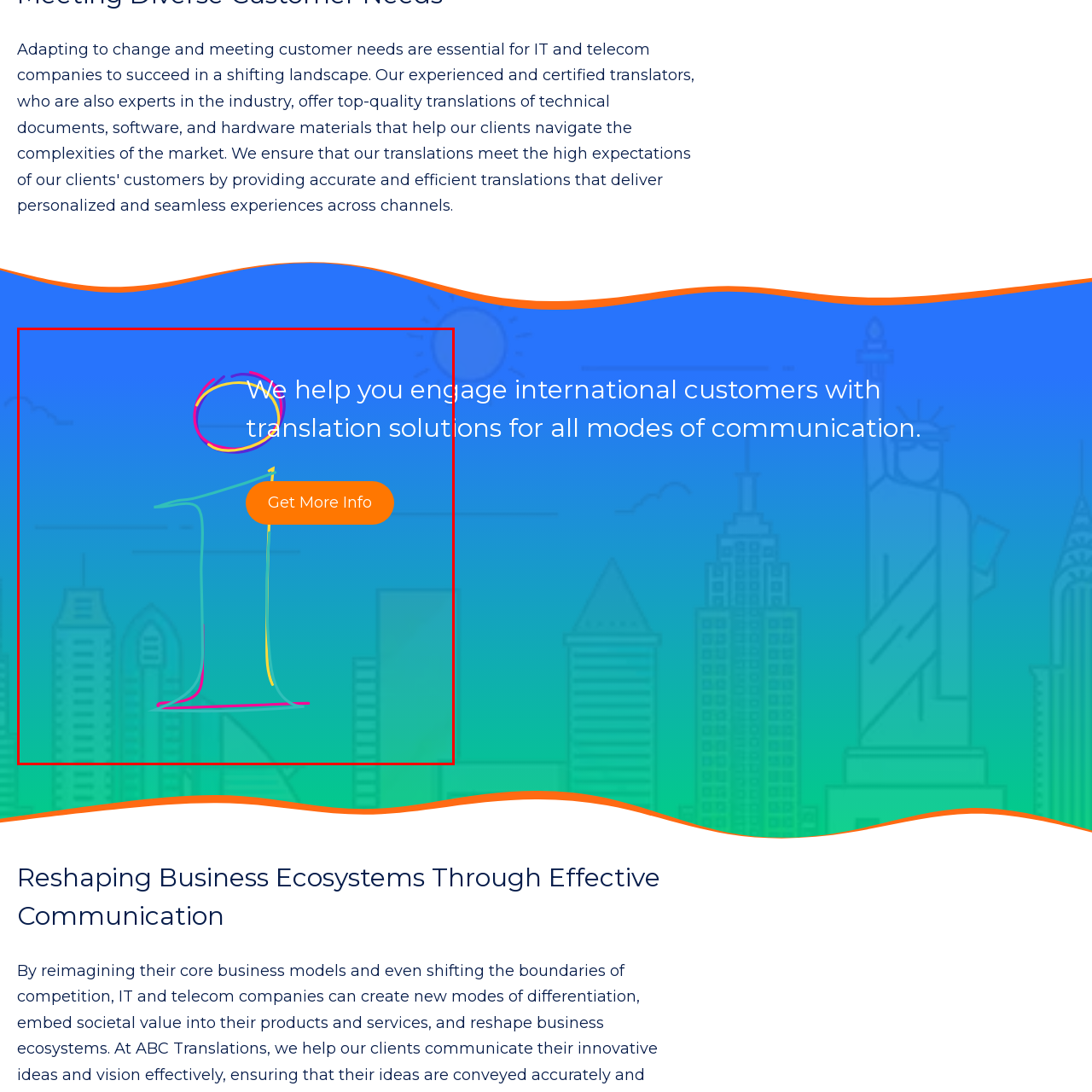Inspect the image surrounded by the red outline and respond to the question with a brief word or phrase:
What is the function of the 'Get More Info' button?

To invite users to learn more